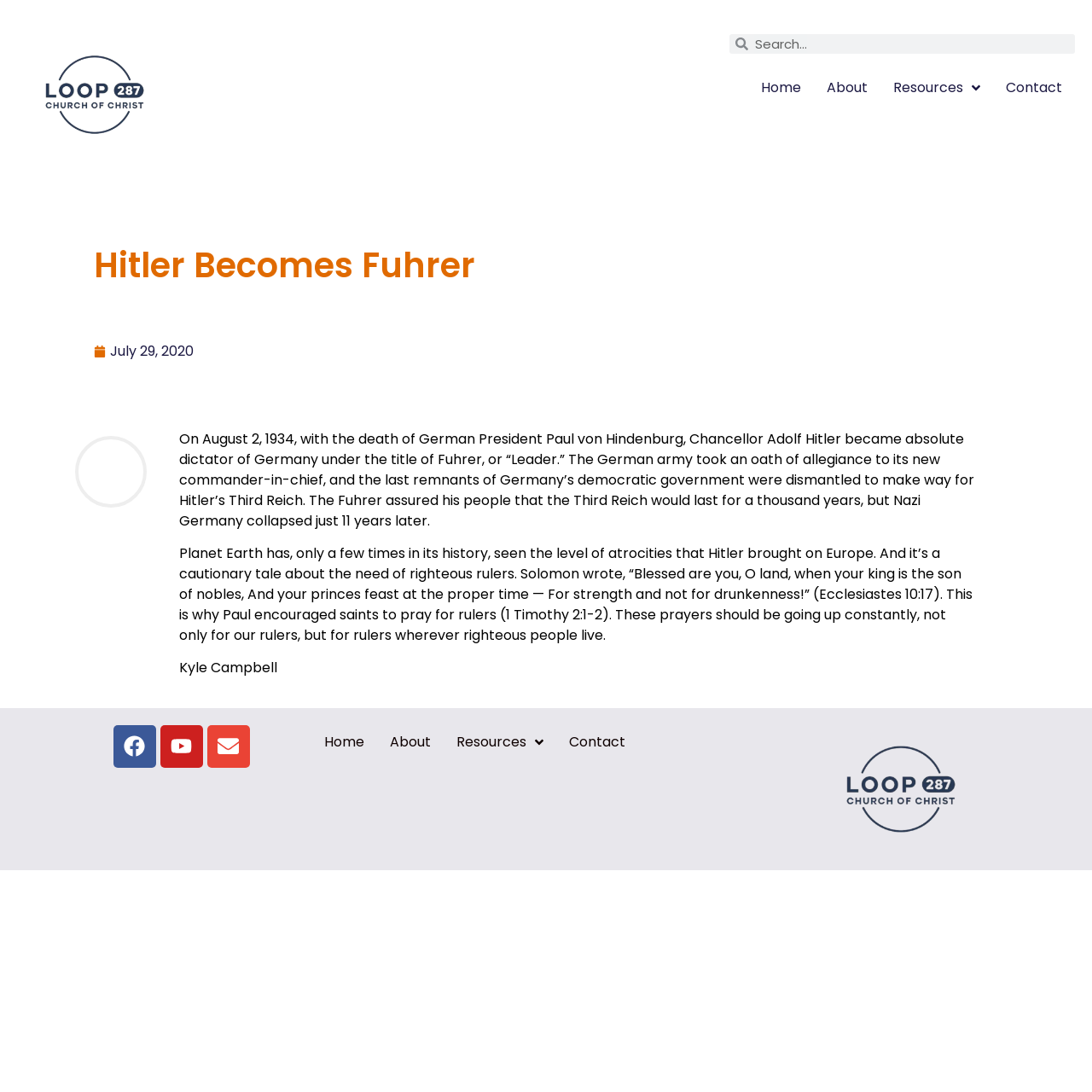Identify the bounding box coordinates for the element you need to click to achieve the following task: "Go to Home page". Provide the bounding box coordinates as four float numbers between 0 and 1, in the form [left, top, right, bottom].

[0.685, 0.065, 0.745, 0.096]